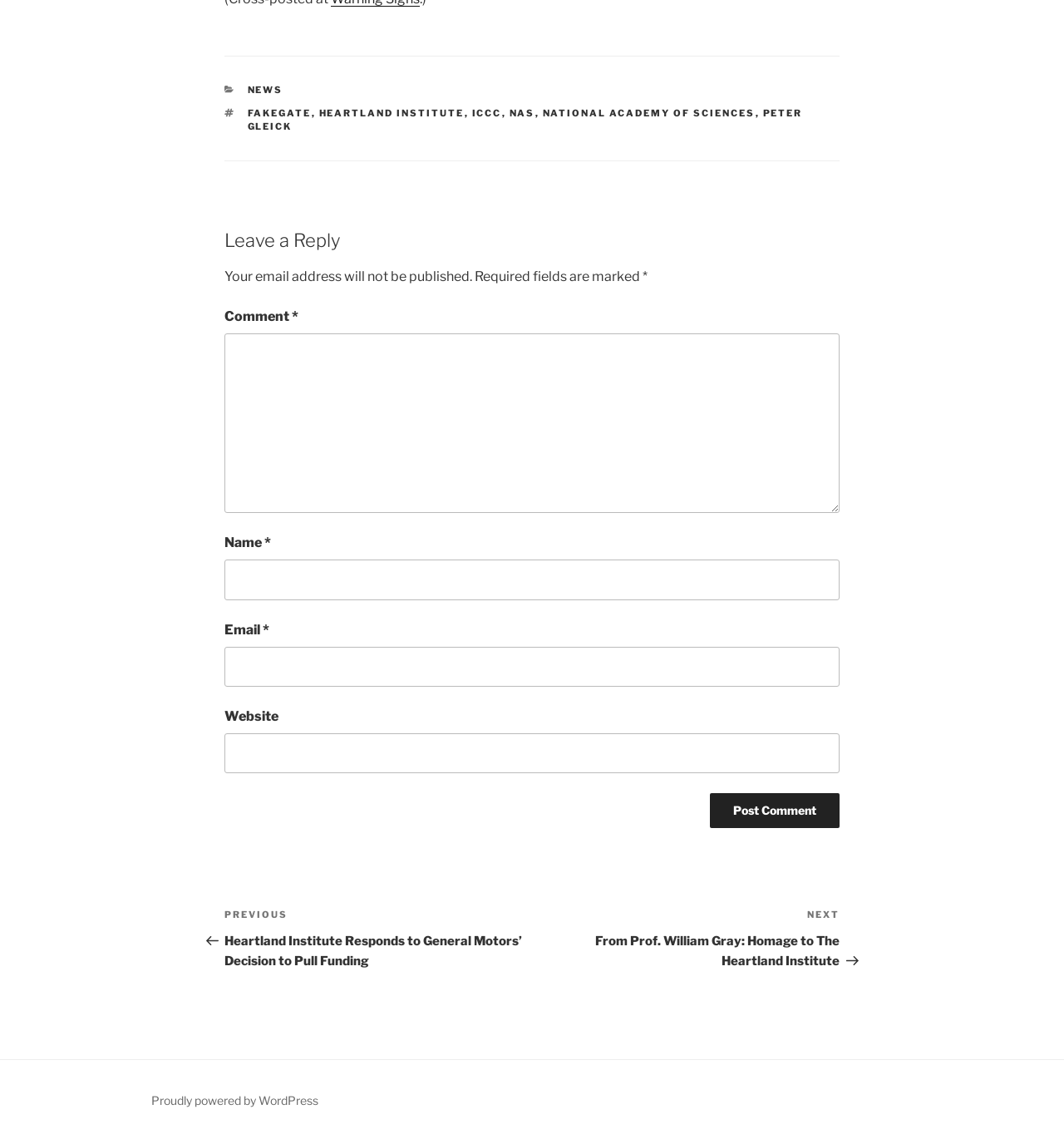What is the label of the first textbox?
Please answer the question with a detailed response using the information from the screenshot.

I looked at the form section and found the first textbox, which has a label 'Comment'.